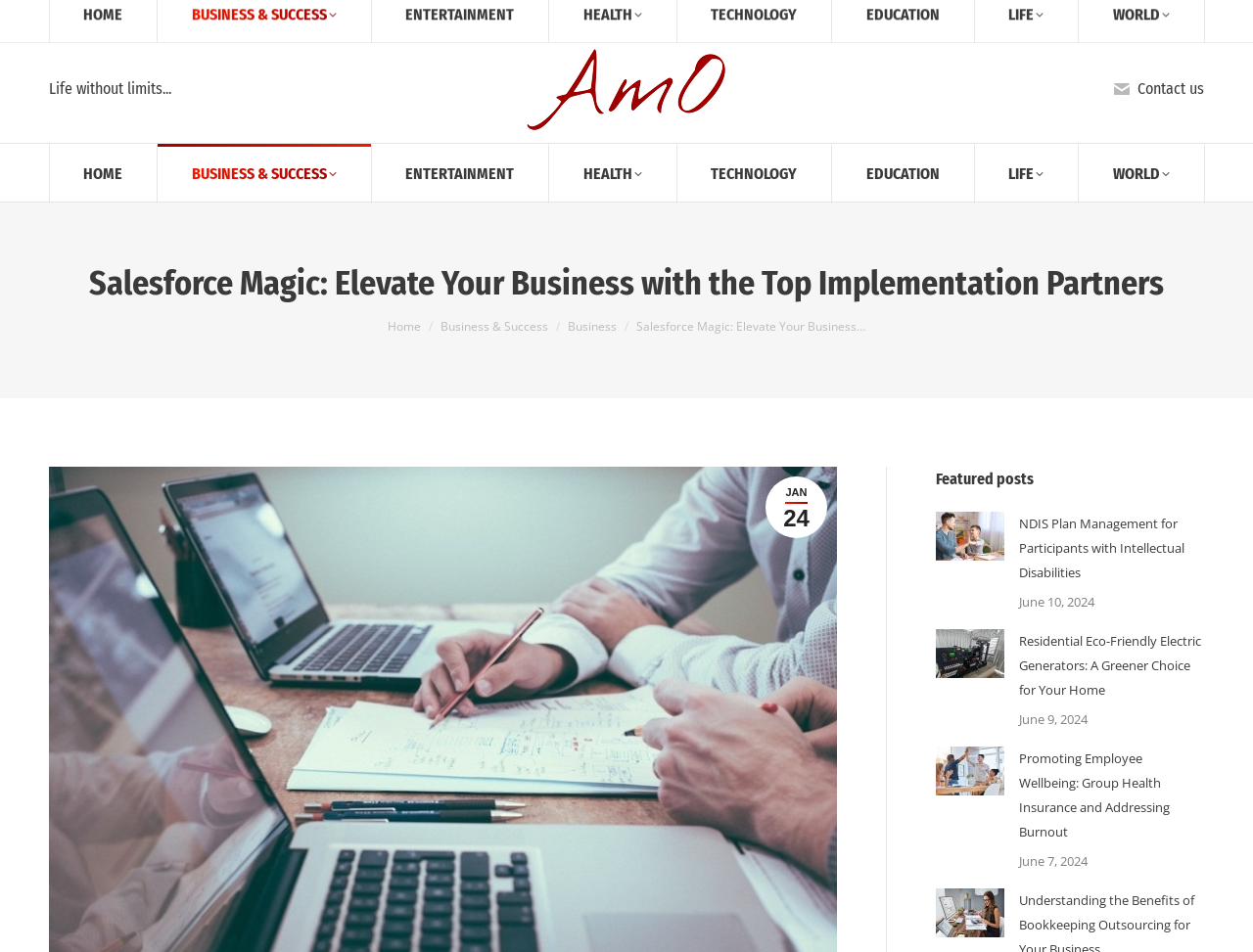Determine the bounding box coordinates for the UI element matching this description: "Home".

[0.039, 0.151, 0.125, 0.212]